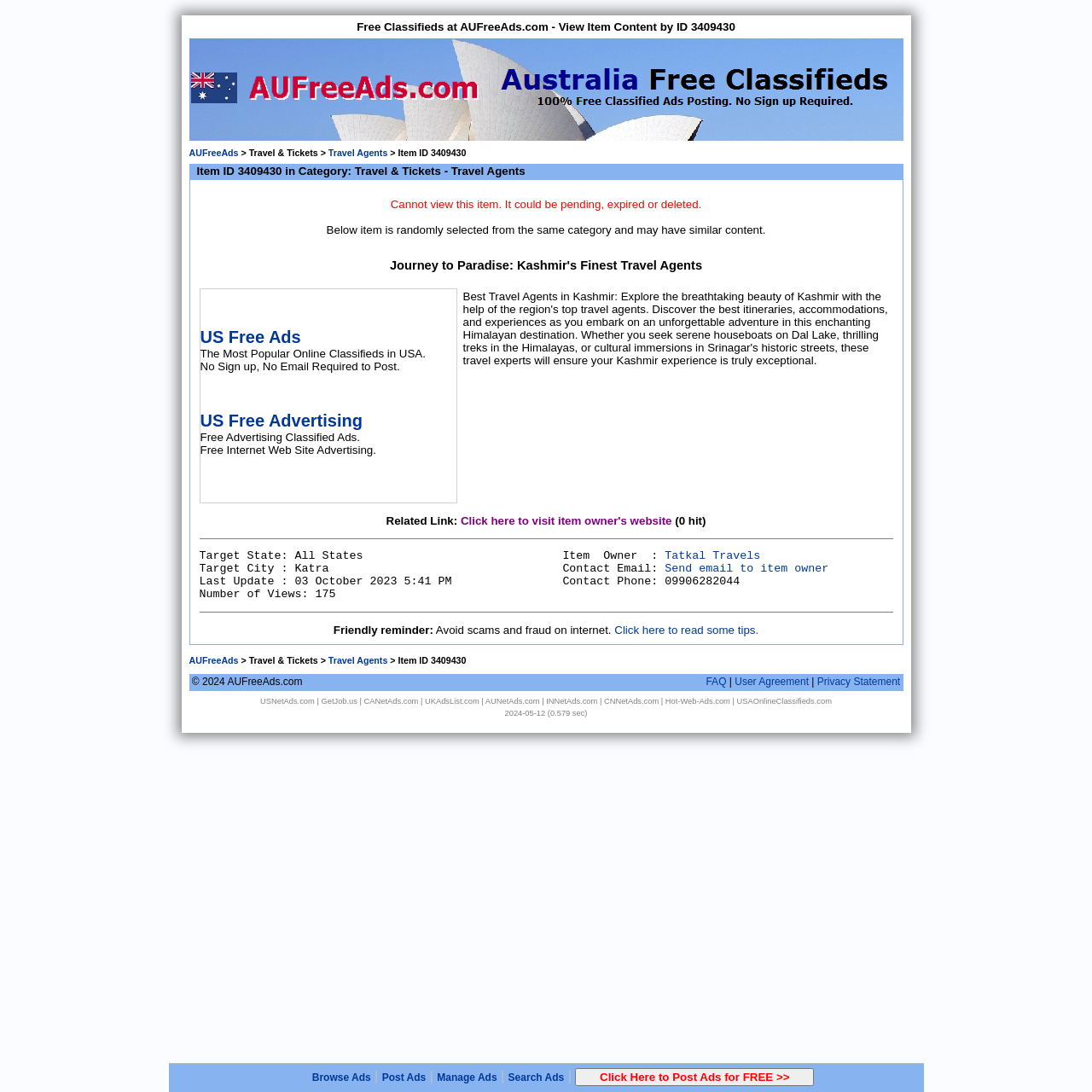Please identify the bounding box coordinates of the element that needs to be clicked to perform the following instruction: "View item details in Travel Agents category".

[0.301, 0.135, 0.355, 0.145]